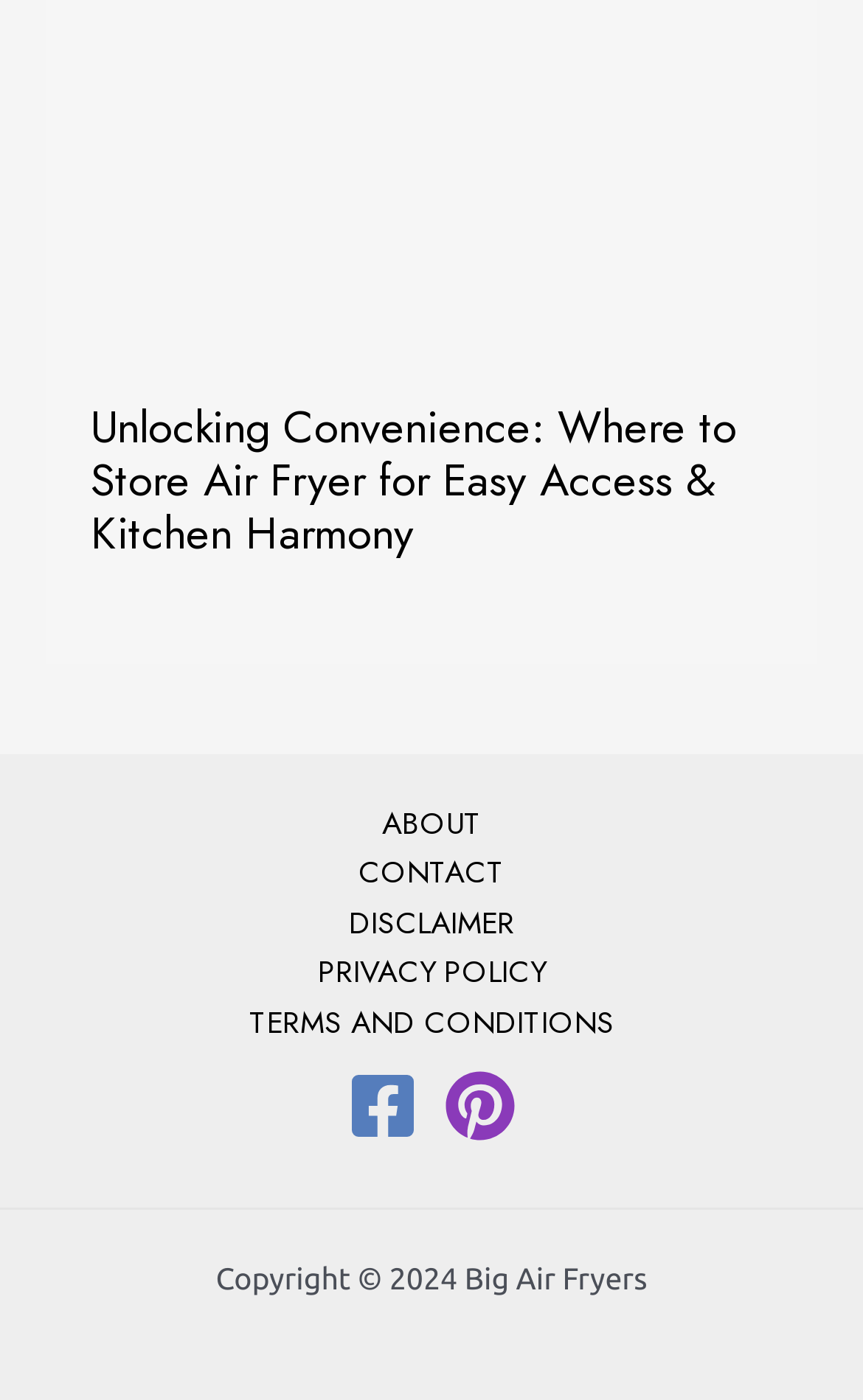Show the bounding box coordinates of the element that should be clicked to complete the task: "Visit the Facebook page".

[0.403, 0.764, 0.485, 0.815]